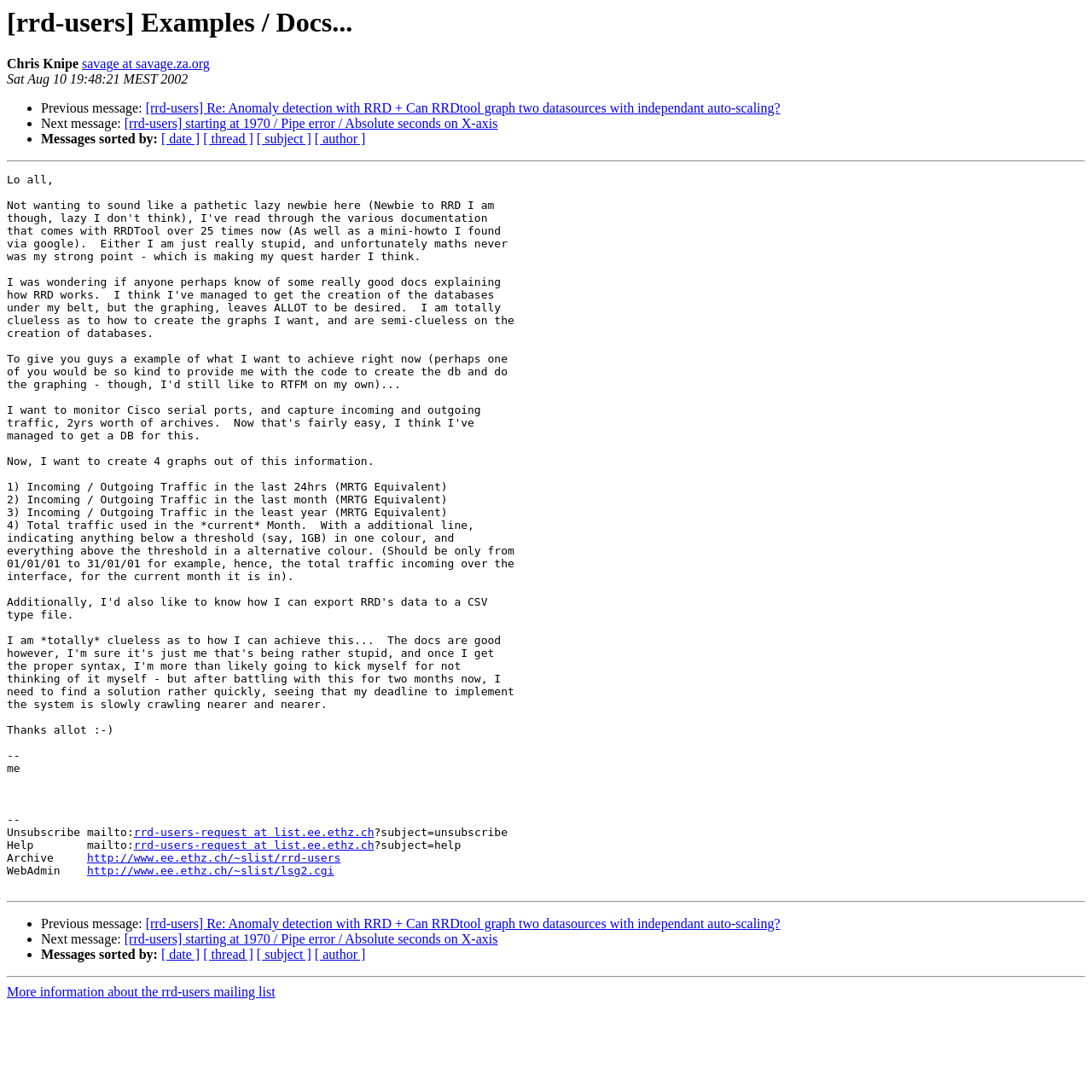Locate the bounding box coordinates of the clickable region necessary to complete the following instruction: "Visit the rrd-users mailing list archive". Provide the coordinates in the format of four float numbers between 0 and 1, i.e., [left, top, right, bottom].

[0.08, 0.78, 0.312, 0.792]